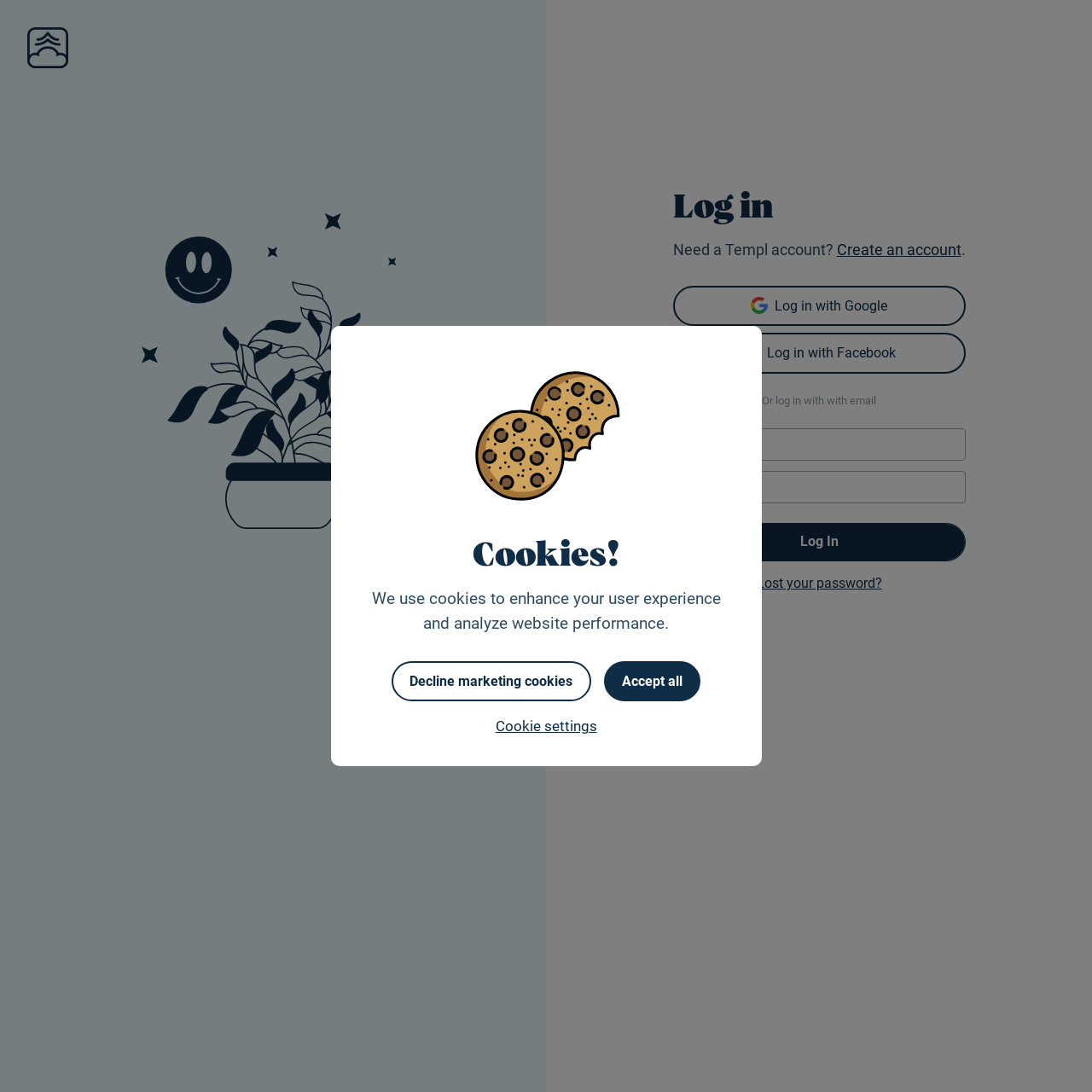Identify the bounding box coordinates for the region to click in order to carry out this instruction: "Create an account". Provide the coordinates using four float numbers between 0 and 1, formatted as [left, top, right, bottom].

[0.766, 0.221, 0.88, 0.237]